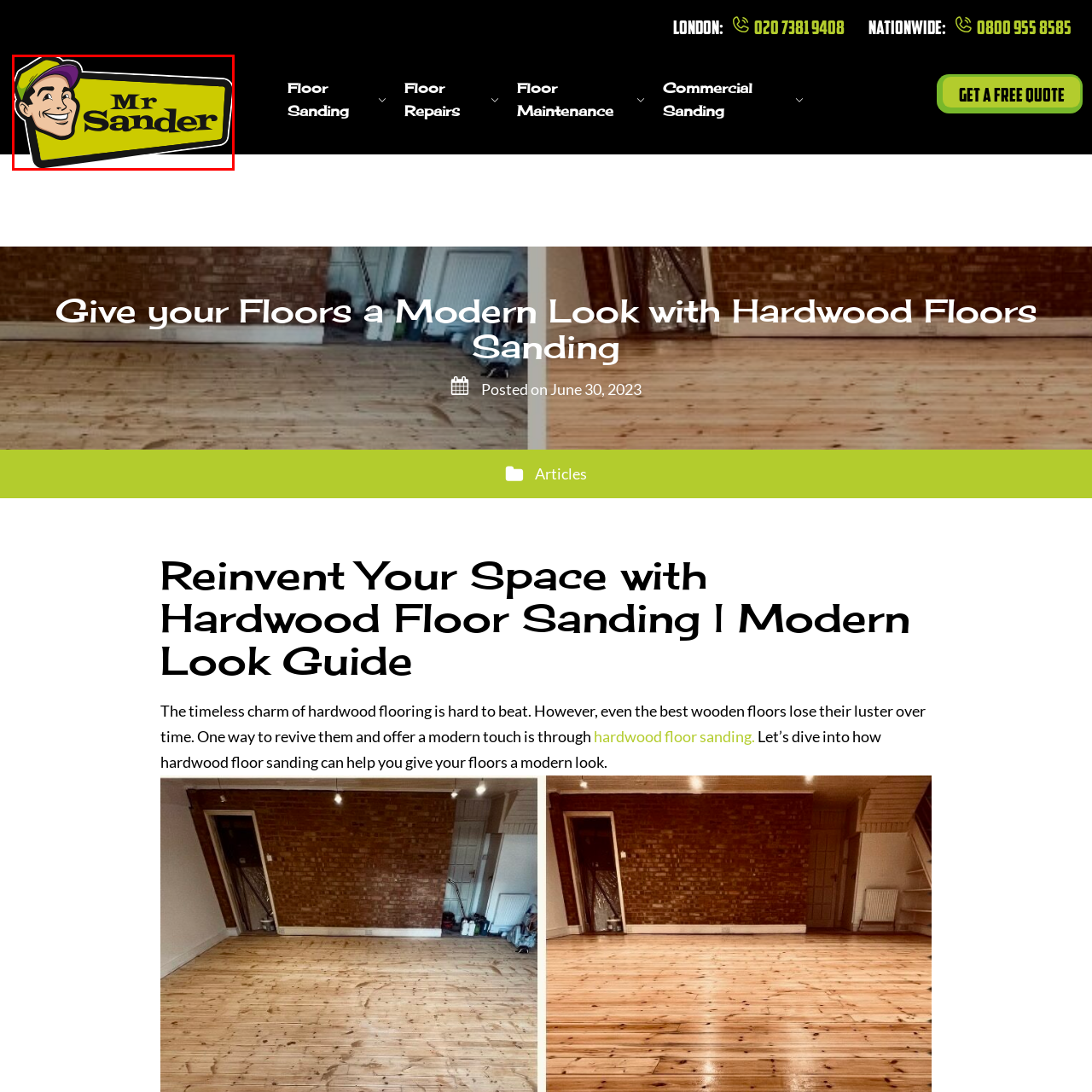What is the color of the character's cap?
Inspect the image within the red bounding box and answer the question in detail.

The character in the logo is wearing a cap with shades of purple and yellow, which adds to the overall vibrant and modern feel of the brand's identity.